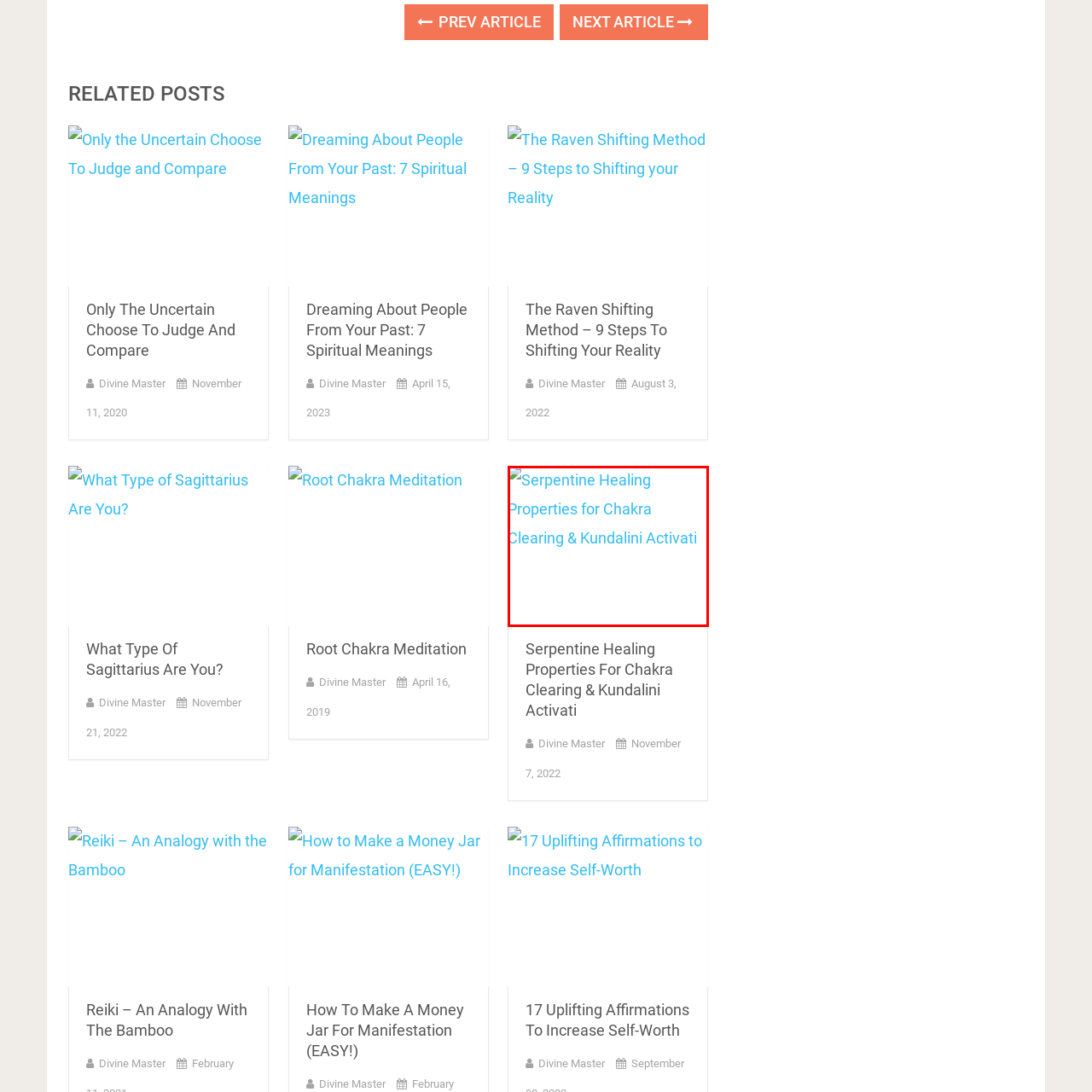View the part of the image marked by the red boundary and provide a one-word or short phrase answer to this question: 
What is the purpose of the graphic element?

To suggest harmony